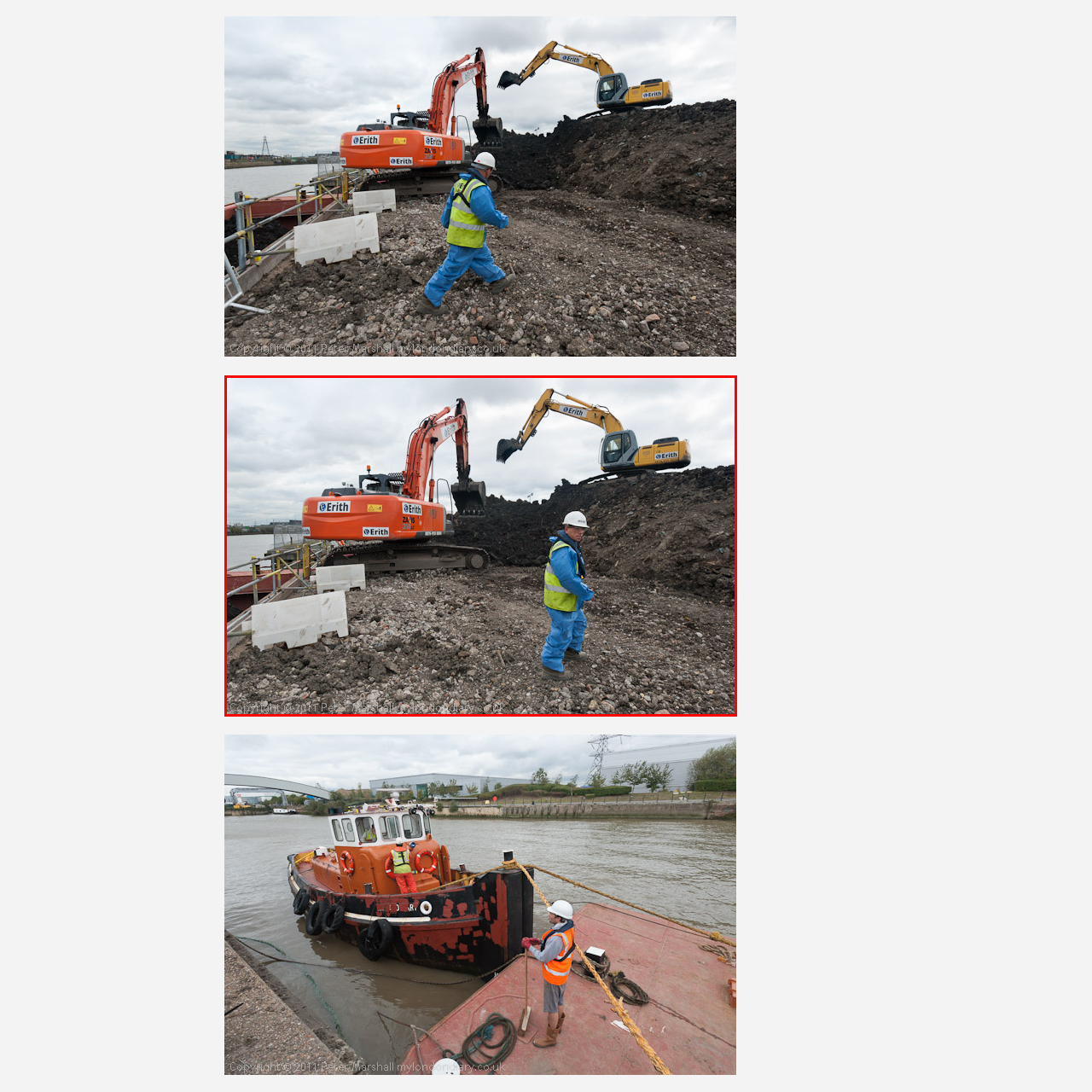Give a thorough and detailed account of the visual content inside the red-framed part of the image.

The image captures a bustling construction site along a waterfront. In the foreground, a worker wearing a white hard hat and bright blue overalls is seen walking on rocky terrain, likely overseeing the excavation process. The landscape is dotted with construction debris, accentuating the active nature of the site.

To the left, a large orange excavator, emblazoned with the logo of Erith, is in motion with its scoop raised, preparing to lift material from the ground. This machine is positioned strategically near a barge that suggests ongoing material transport. In the background, a yellow excavator is perched on a mound of earth, its arm extended as it operates on the site.

The cloudy sky looms overhead, hinting at a potential change in weather, while the overall scene is infused with a sense of industrious energy, depicting the critical work of construction and excavation in this area.